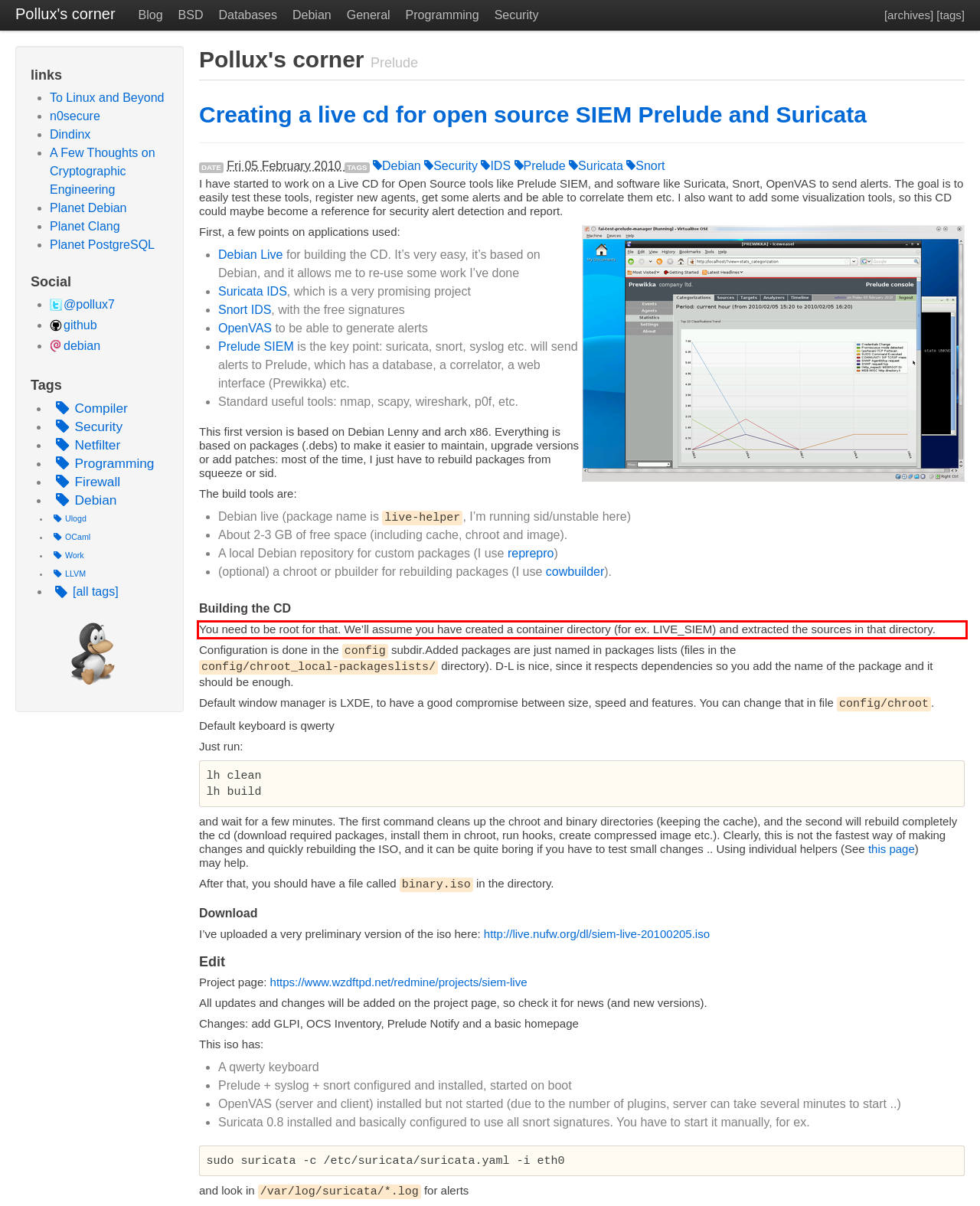You have a screenshot of a webpage with a red bounding box. Use OCR to generate the text contained within this red rectangle.

You need to be root for that. We’ll assume you have created a container directory (for ex. LIVE_SIEM) and extracted the sources in that directory.